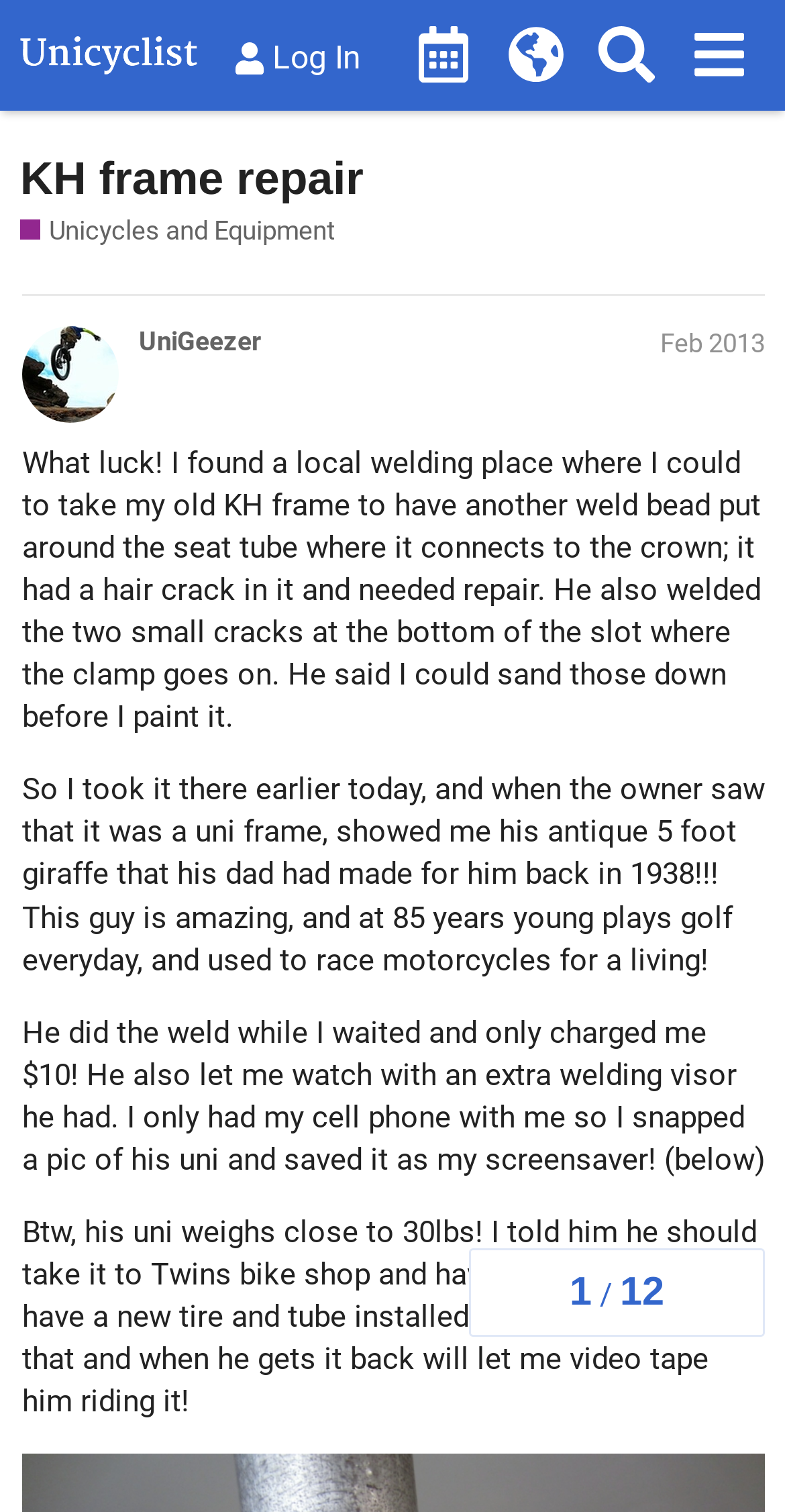Based on the provided description, "Feb 2013", find the bounding box of the corresponding UI element in the screenshot.

[0.841, 0.218, 0.974, 0.237]